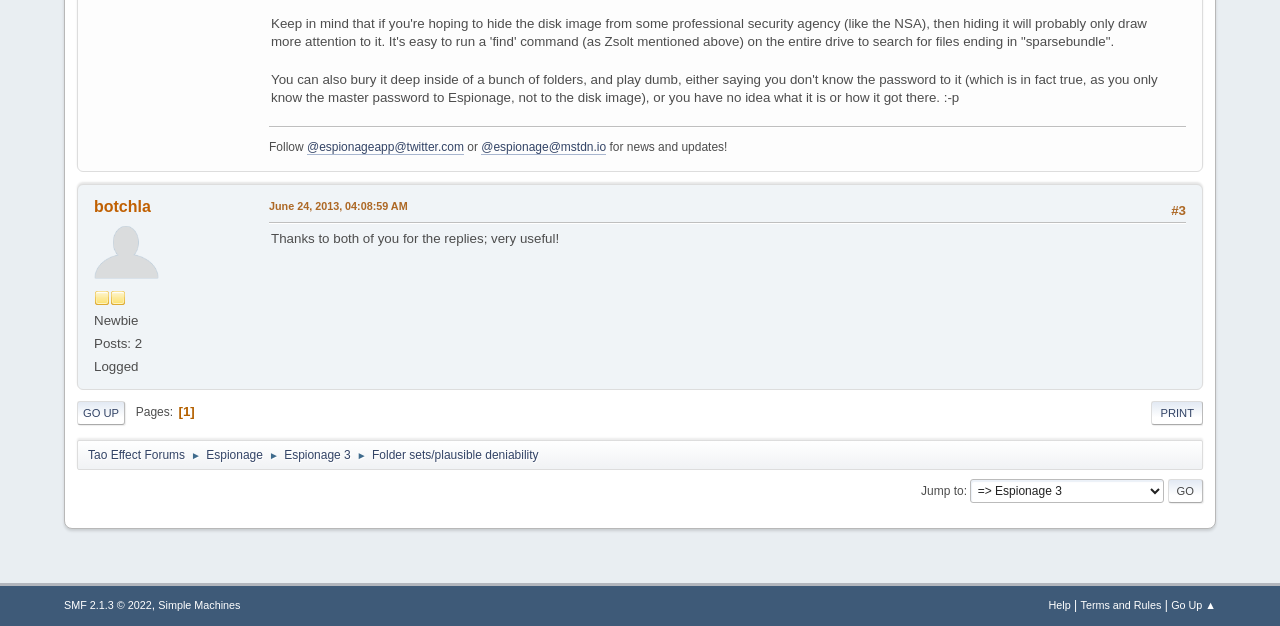Determine the bounding box coordinates of the clickable region to execute the instruction: "Print the page". The coordinates should be four float numbers between 0 and 1, denoted as [left, top, right, bottom].

[0.9, 0.64, 0.94, 0.679]